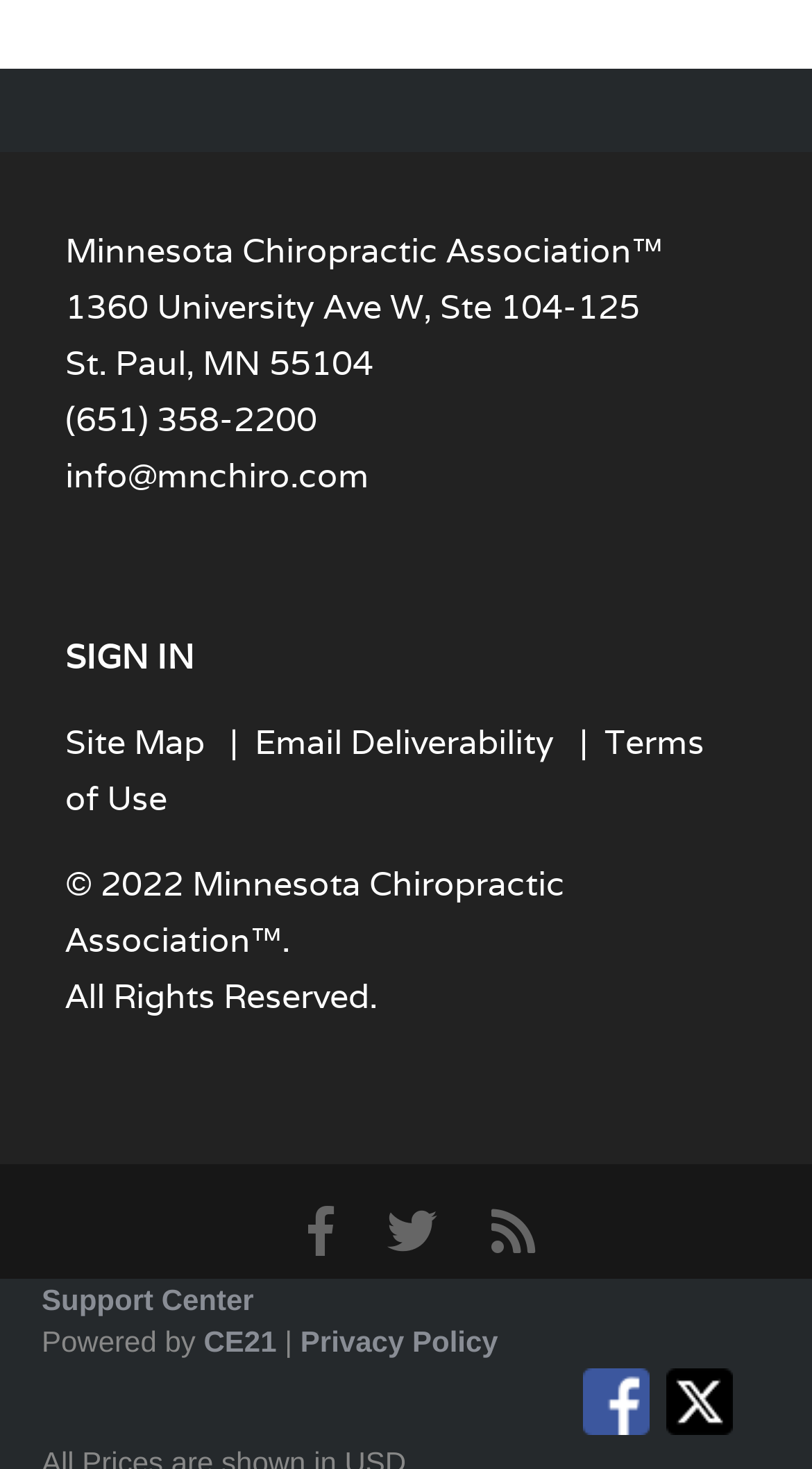Please determine the bounding box coordinates for the element with the description: "Terms of Use".

[0.08, 0.49, 0.867, 0.578]